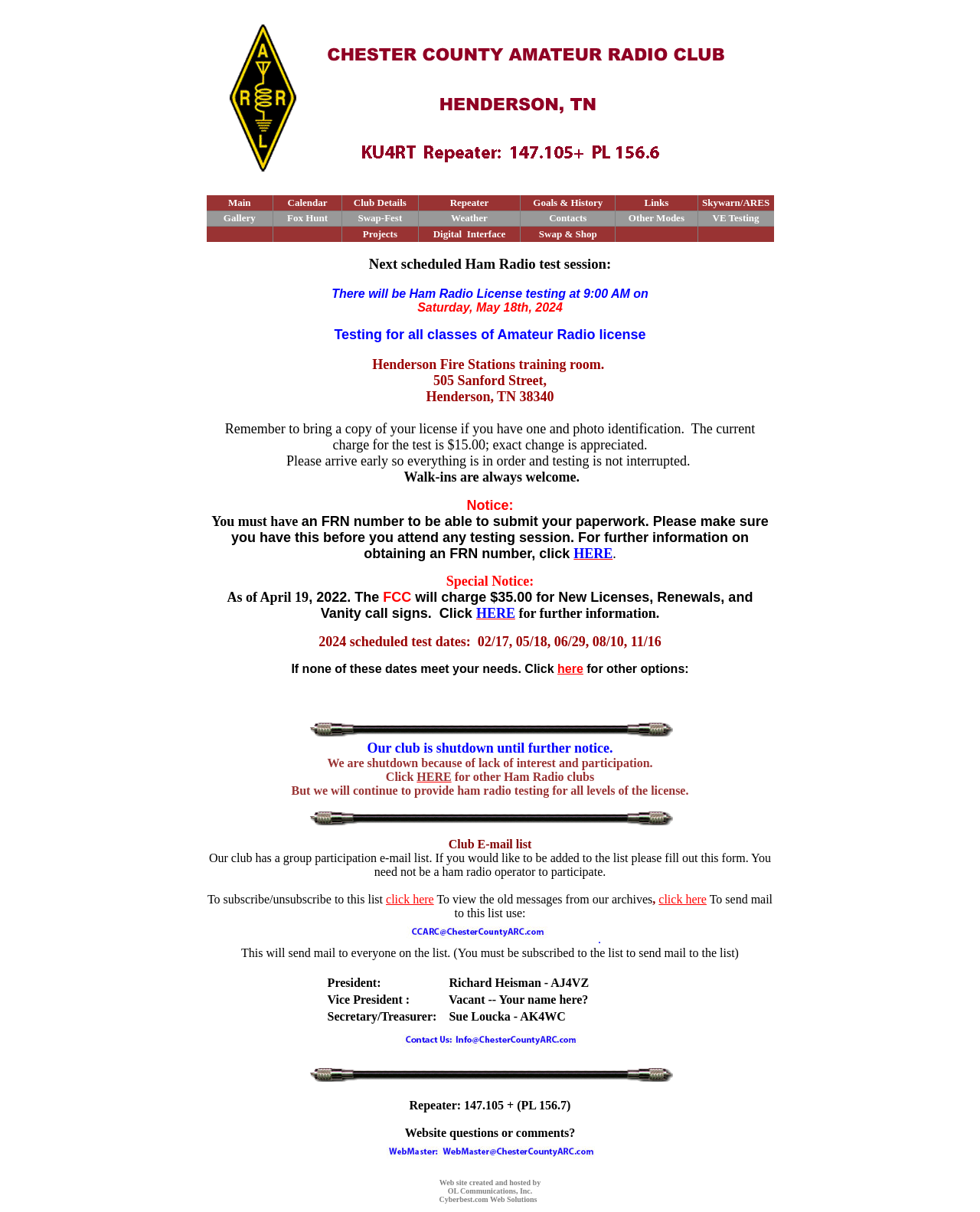Find the bounding box coordinates of the element you need to click on to perform this action: 'View the old messages from our archives'. The coordinates should be represented by four float values between 0 and 1, in the format [left, top, right, bottom].

[0.293, 0.162, 0.334, 0.172]